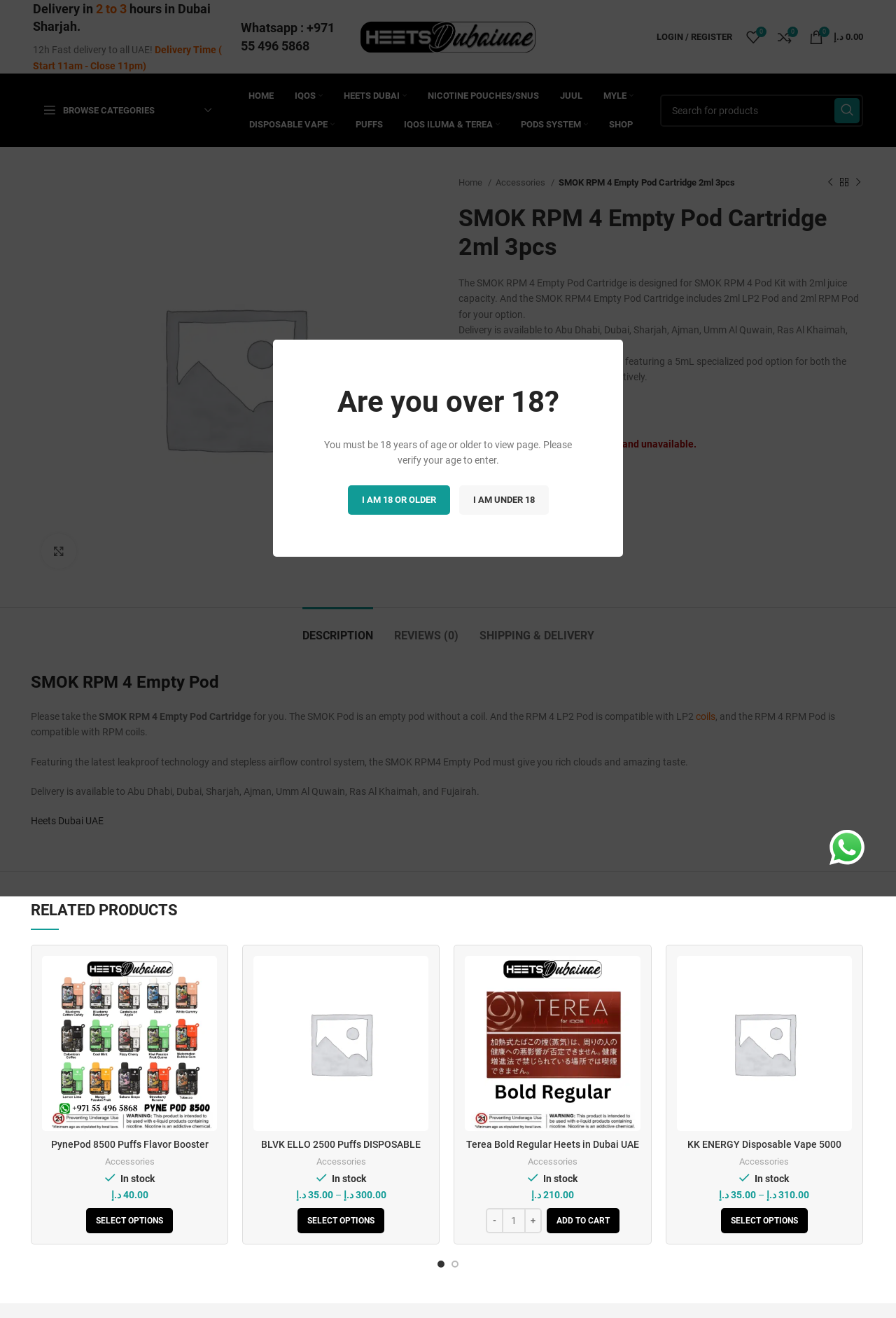How many social media platforms are available for sharing?
Using the image as a reference, deliver a detailed and thorough answer to the question.

The social media platforms available for sharing are Facebook, Twitter, Pinterest, Linkedin, and Telegram, which are located at the bottom of the product description.